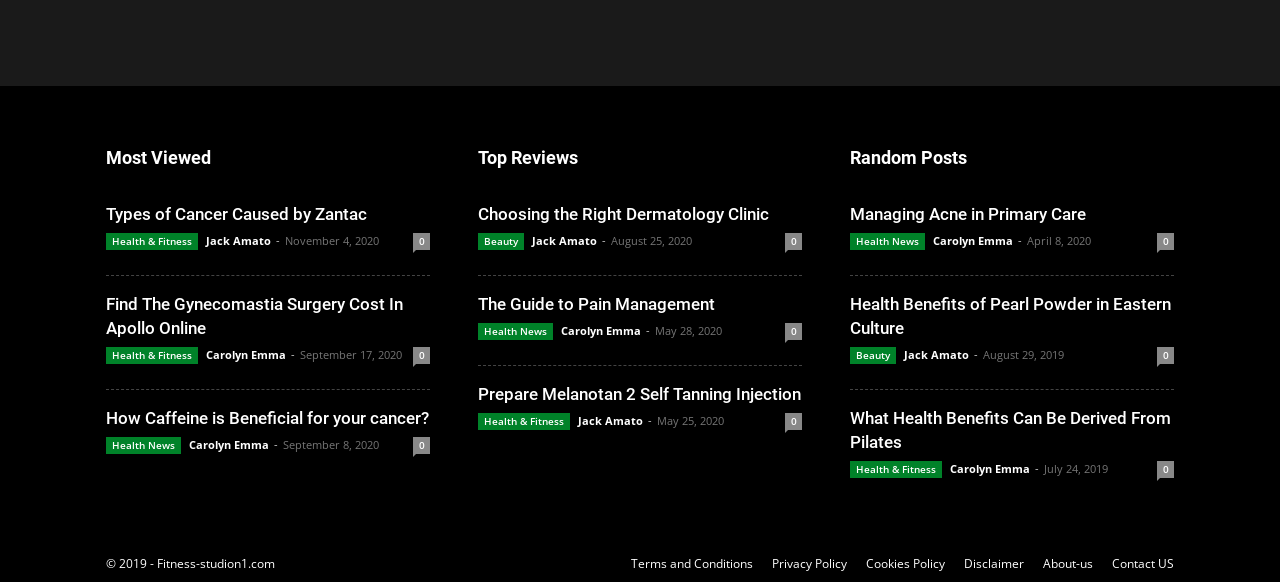Locate the bounding box coordinates of the region to be clicked to comply with the following instruction: "Click on 'Types of Cancer Caused by Zantac'". The coordinates must be four float numbers between 0 and 1, in the form [left, top, right, bottom].

[0.083, 0.351, 0.287, 0.385]